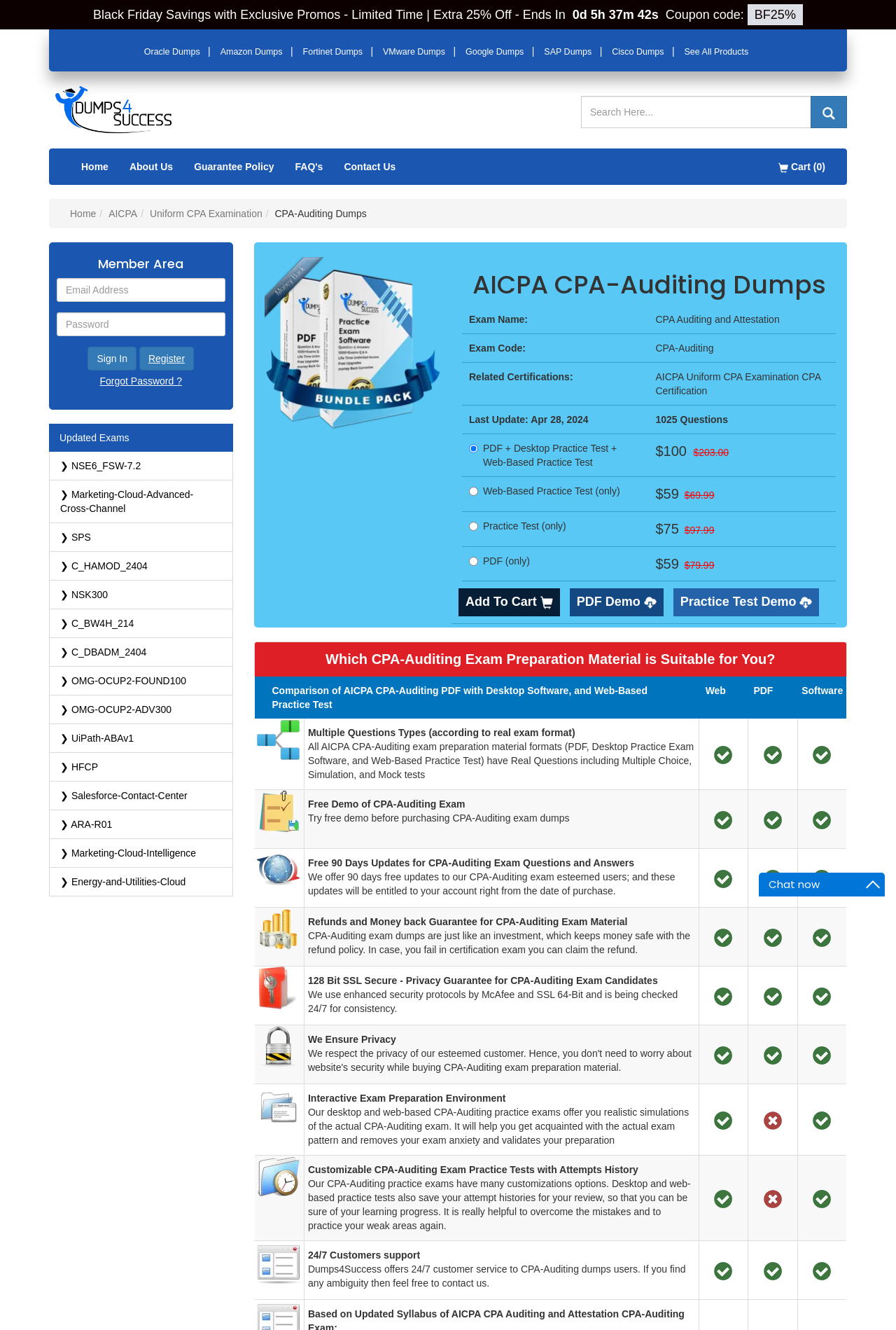Identify the bounding box coordinates for the element that needs to be clicked to fulfill this instruction: "Search for something". Provide the coordinates in the format of four float numbers between 0 and 1: [left, top, right, bottom].

[0.648, 0.072, 0.905, 0.096]